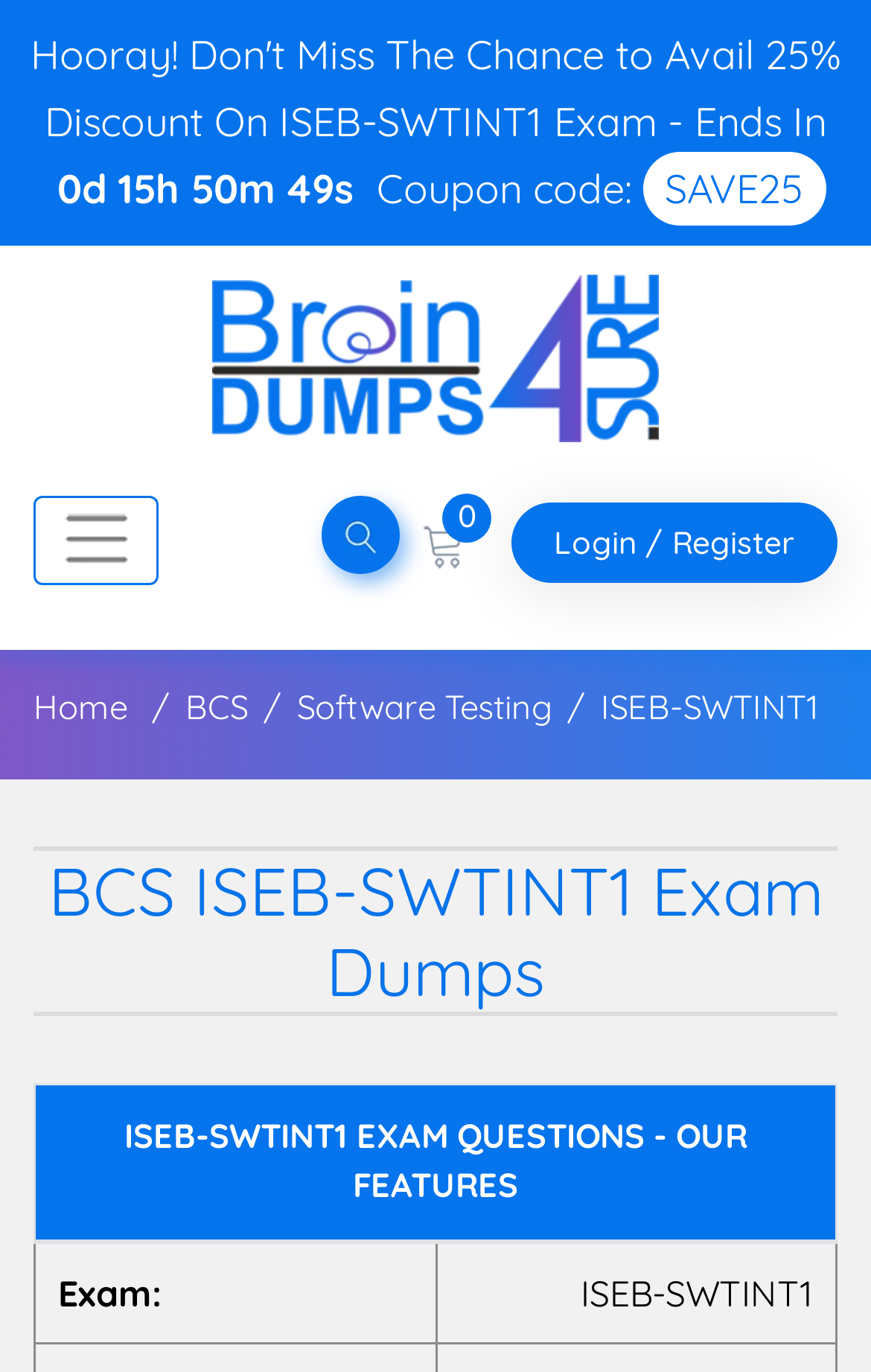Summarize the webpage with intricate details.

The webpage is about BCS ISEB-SWTINT1 exam dumps and software testing certification. At the top, there is a heading "BCS ISEB-SWTINT1 Exam Dumps" and a link to "Braindumps4sure" with an accompanying image. Below the heading, there is a section with a coupon code "SAVE25" and a label "Coupon code:".

On the top-right corner, there are three buttons: "Toggle navigation", "Search-btn", and "Login / Register". Below these buttons, there is a navigation menu with links to "Home", "BCS", and "Software Testing" with "ISEB-SWTINT1" as a subcategory.

The main content of the page is a table with two rows. The first row has a column header "ISEB-SWTINT1 EXAM QUESTIONS - OUR FEATURES". The second row has two grid cells, one with the label "Exam:" and the other with the text "ISEB-SWTINT1".